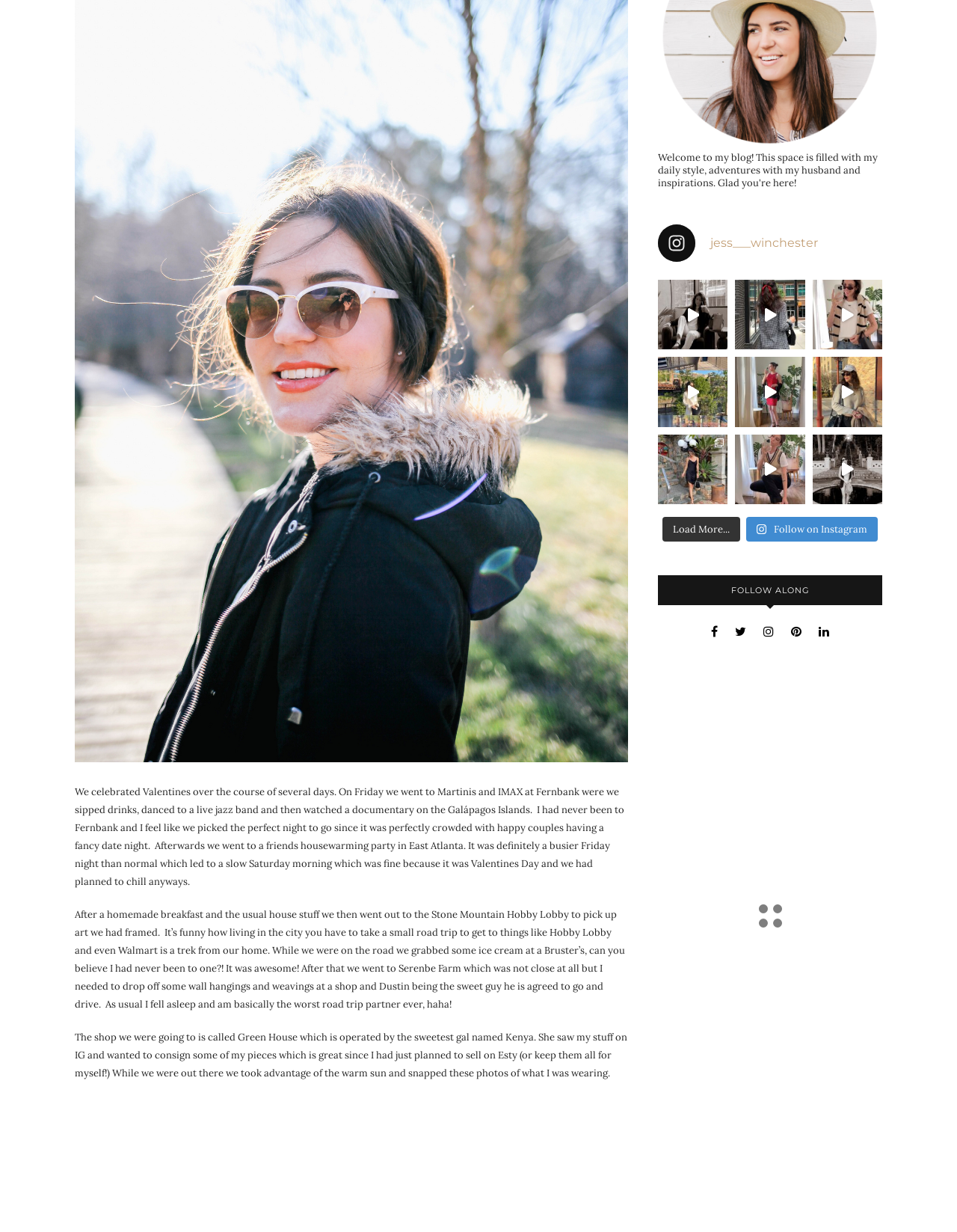Given the description "Shopbop.com", provide the bounding box coordinates of the corresponding UI element.

[0.754, 0.553, 0.855, 0.574]